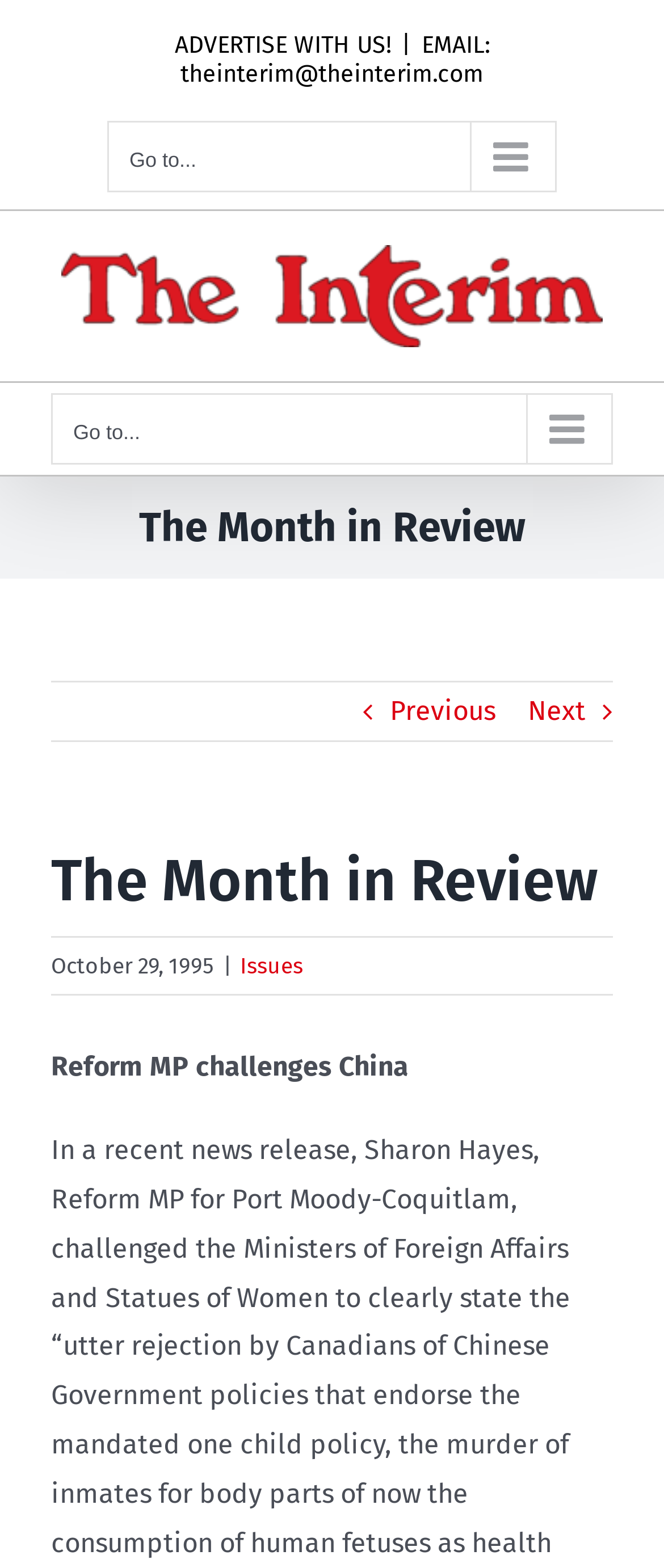Pinpoint the bounding box coordinates of the clickable area needed to execute the instruction: "Read about Reform MP challenges China". The coordinates should be specified as four float numbers between 0 and 1, i.e., [left, top, right, bottom].

[0.077, 0.67, 0.615, 0.691]